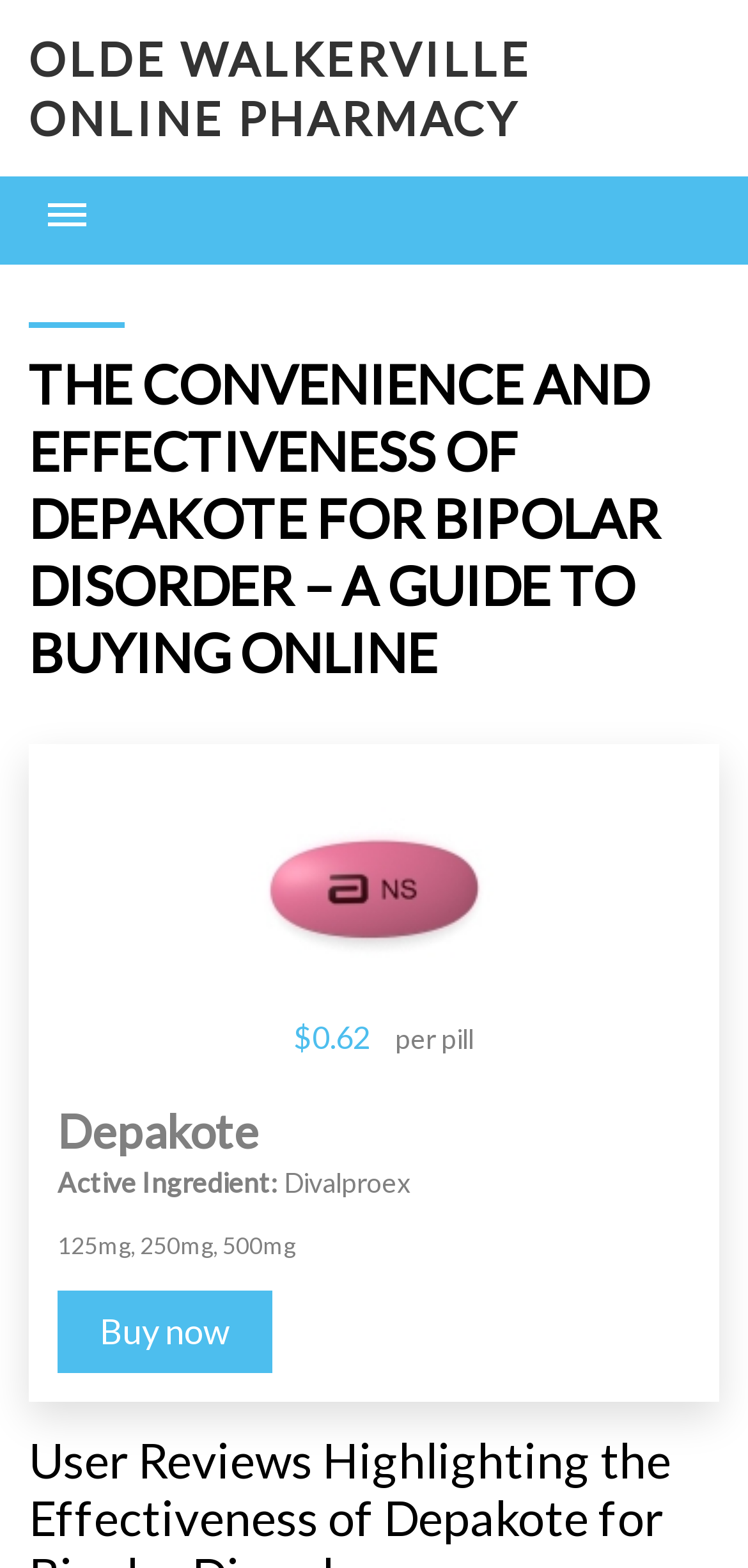Extract the bounding box coordinates of the UI element described by: "Olde Walkerville Online Pharmacy". The coordinates should include four float numbers ranging from 0 to 1, e.g., [left, top, right, bottom].

[0.038, 0.02, 0.71, 0.093]